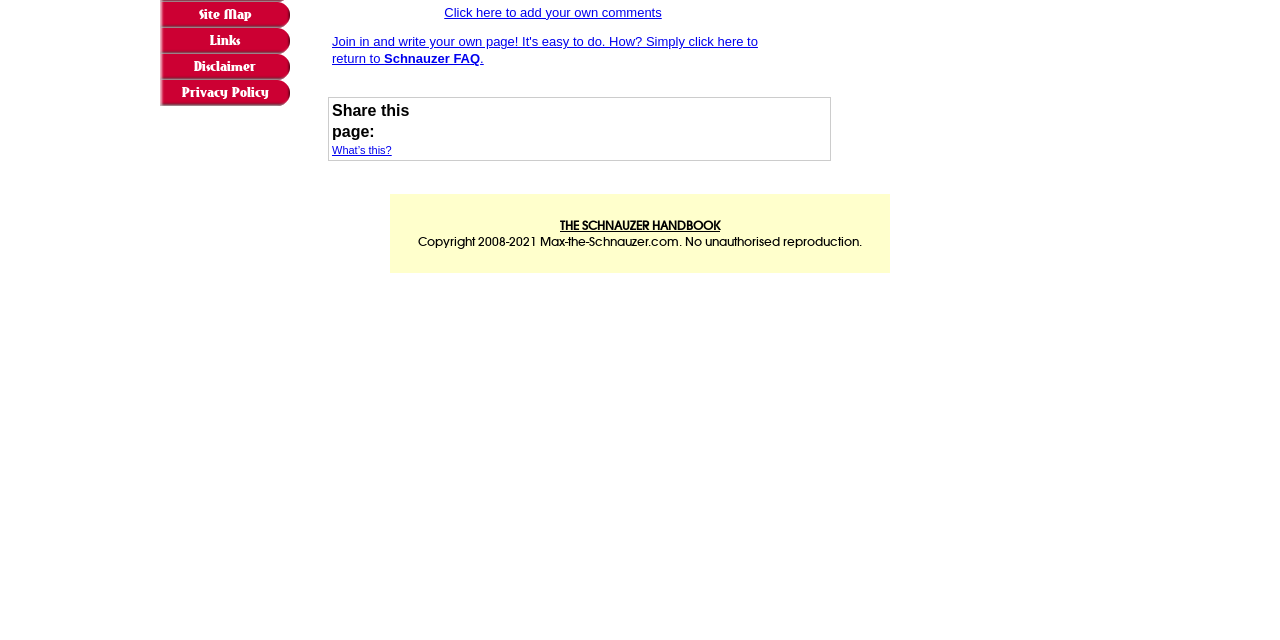Find the bounding box of the web element that fits this description: "Privacy Policy".

[0.125, 0.125, 0.227, 0.166]